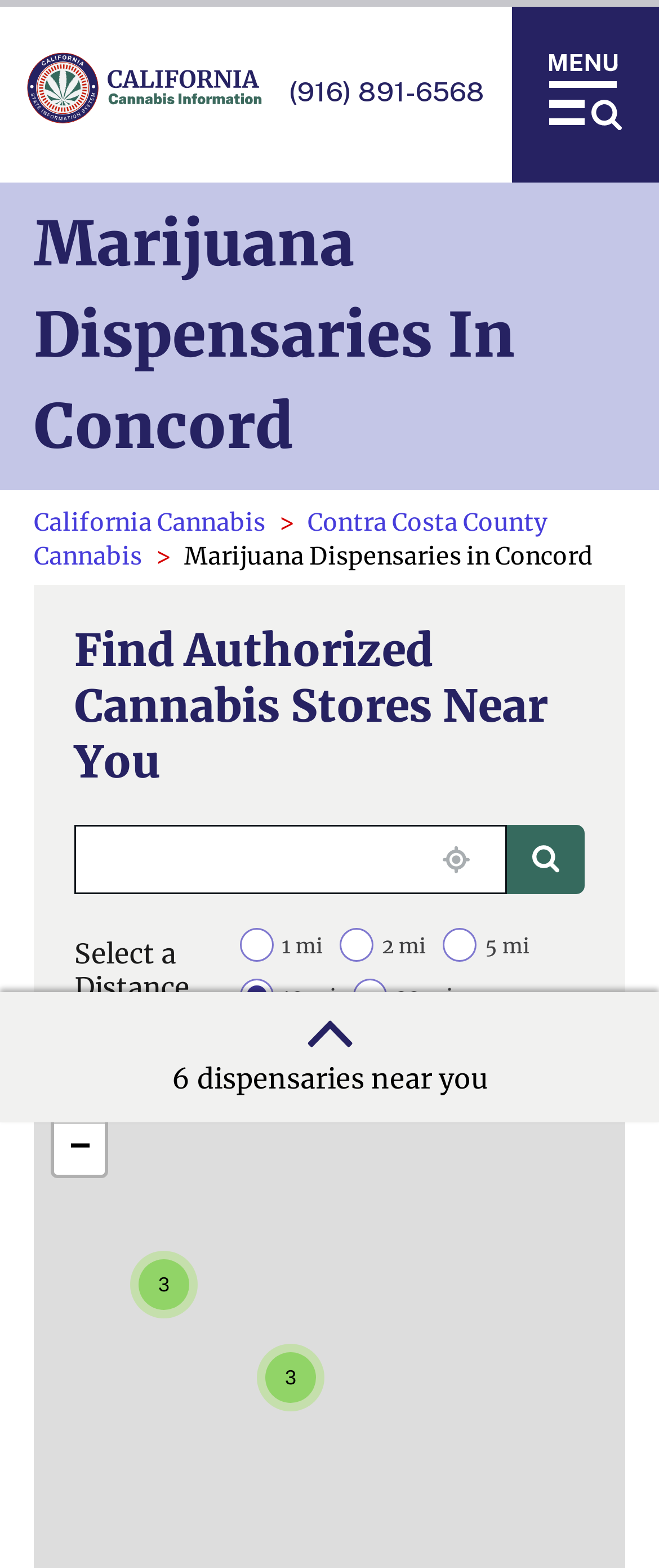Give an in-depth explanation of the webpage layout and content.

The webpage is about marijuana dispensaries in Concord, California. At the top, there is a logo of "California Cannabis" with a link to the website, accompanied by a phone number "(916) 891-6568" on the right side. Below the logo, there is a heading "Marijuana Dispensaries In Concord" followed by a menu link to "California Cannabis" and "Contra Costa County Cannabis".

The main content of the page is a search function to find authorized cannabis stores near the user's location. There is a textbox to enter a location, a "Location" button, and a "Search" button. Below the search function, there are options to select a distance of 1, 2, 5, 10, or 20 miles.

The page displays a list of 22 dispensaries near the user's location, with the nearest one being "Coastal Dispensary Concord" located 0.45 miles away. The list includes the name, rating, address, and business hours of each dispensary. The rating is displayed as a series of filled and empty stars. Each dispensary has a button with a number, likely indicating the distance or ranking of the dispensary.

On the right side of the page, there is a map or a location indicator, represented by an image of a location pin. There are also buttons to zoom in and out of the map.